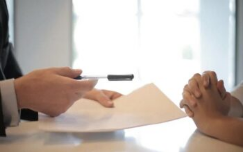Describe every detail you can see in the image.

The image depicts a professional setting where a person's hand is extended, holding a pen and a sheet of paper, suggesting a formal exchange or agreement. In the foreground, another set of hands is positioned together, possibly in anticipation or contemplation, indicating engagement in a discussion or negotiation. The background features soft, natural light streaming through large windows, creating a serene yet focused atmosphere. This scene likely represents a moment of important decision-making, reflective of themes such as budgeting or financial planning, resonating with the article's focus on managing expenses and making informed financial choices for a brighter future.